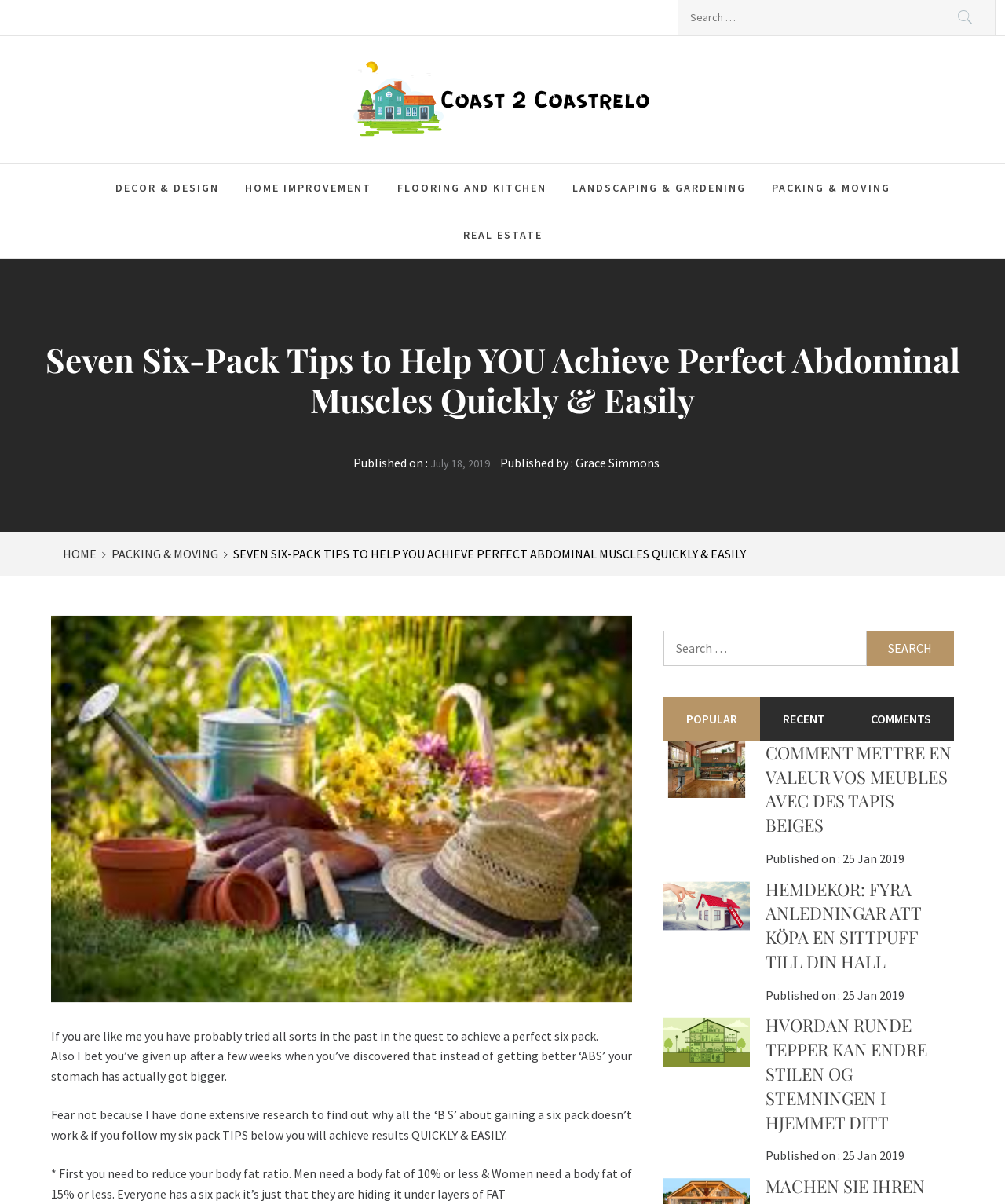What is the date of publication of the article?
Look at the image and respond with a one-word or short-phrase answer.

July 18, 2019